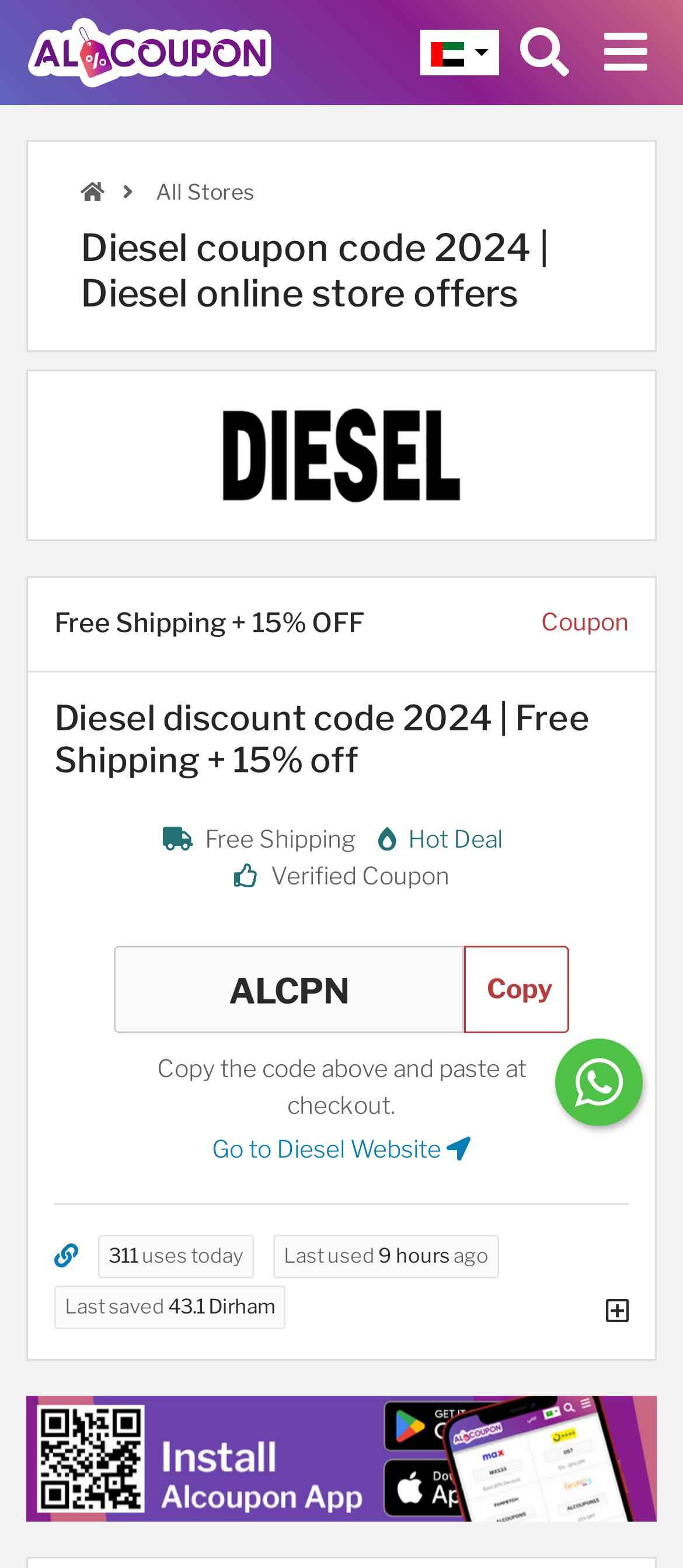Pinpoint the bounding box coordinates of the clickable area needed to execute the instruction: "Go to Diesel Website". The coordinates should be specified as four float numbers between 0 and 1, i.e., [left, top, right, bottom].

[0.31, 0.724, 0.69, 0.742]